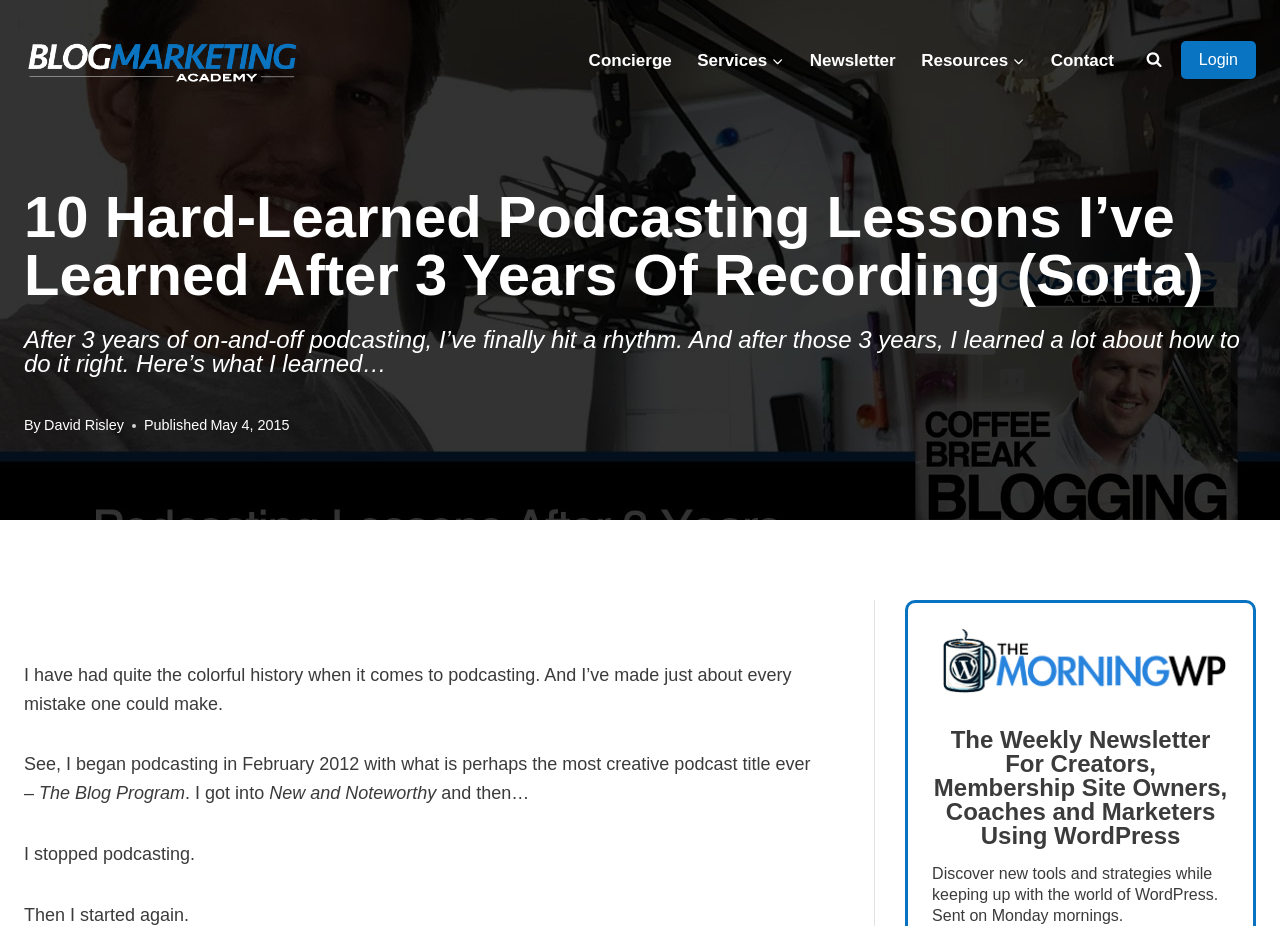Determine the bounding box coordinates of the UI element described by: "Newsletter".

[0.623, 0.045, 0.71, 0.085]